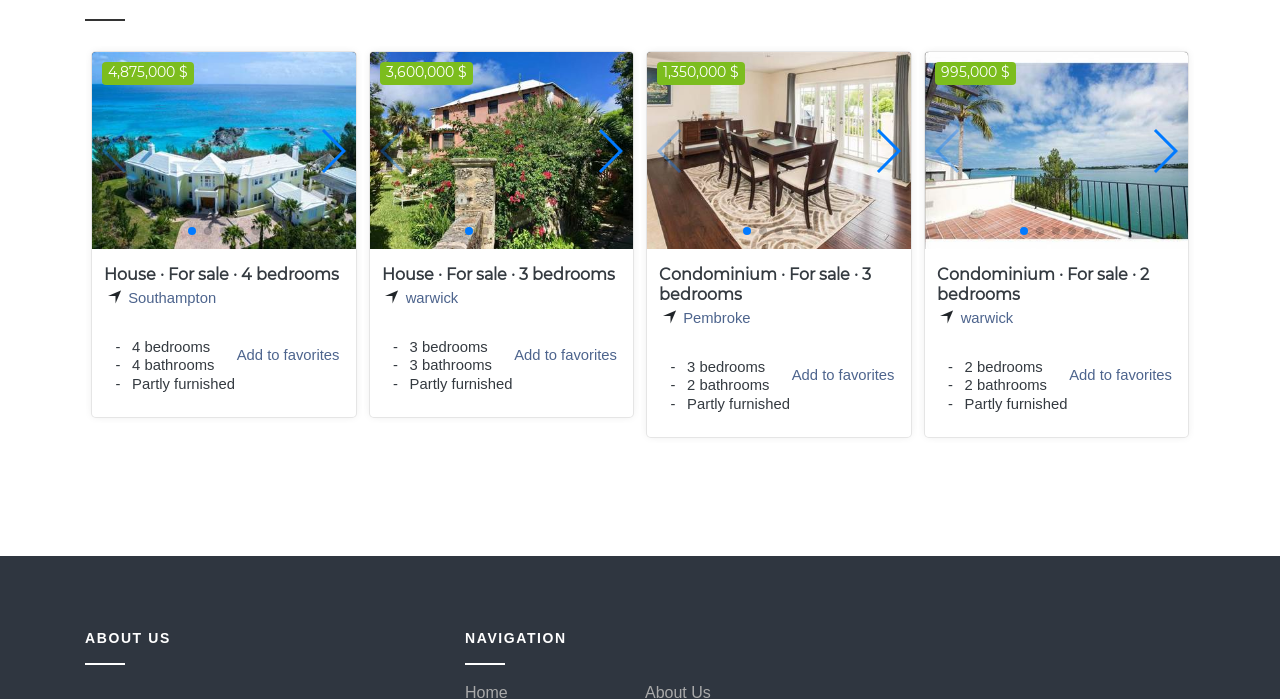What is the location of the third house?
Based on the visual details in the image, please answer the question thoroughly.

The third house is located in warwick, which is indicated by the link element with the text 'warwick' below the description of the house.